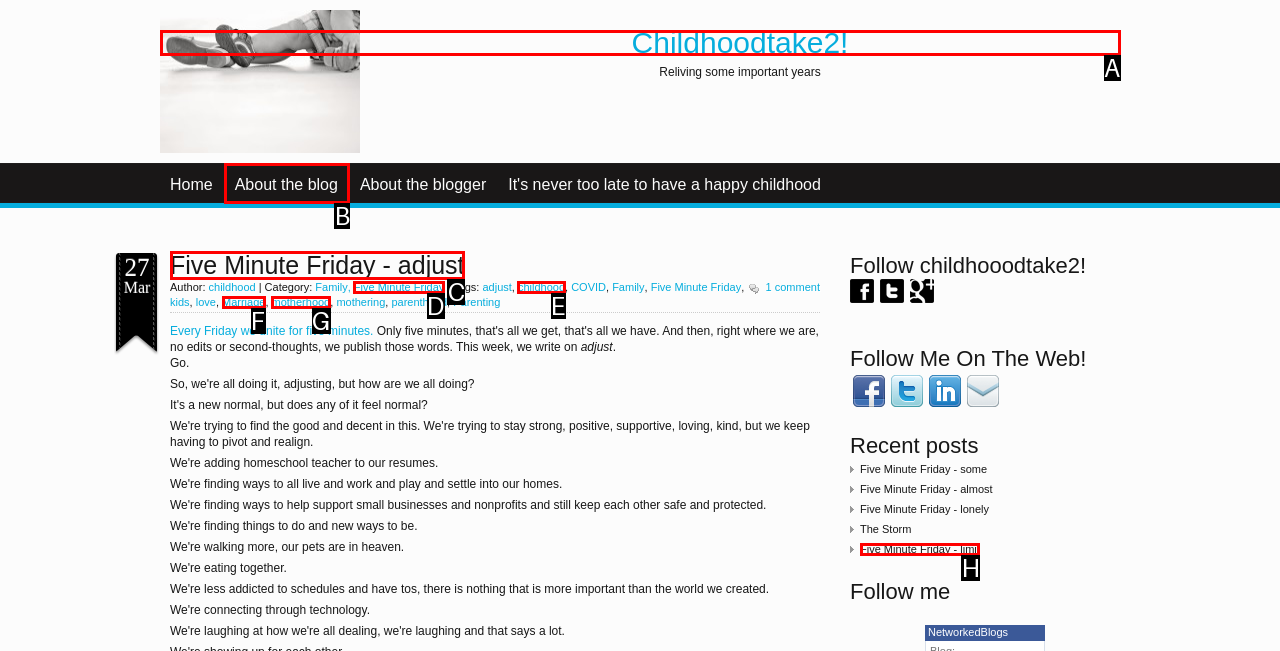Identify the matching UI element based on the description: Five Minute Friday
Reply with the letter from the available choices.

D